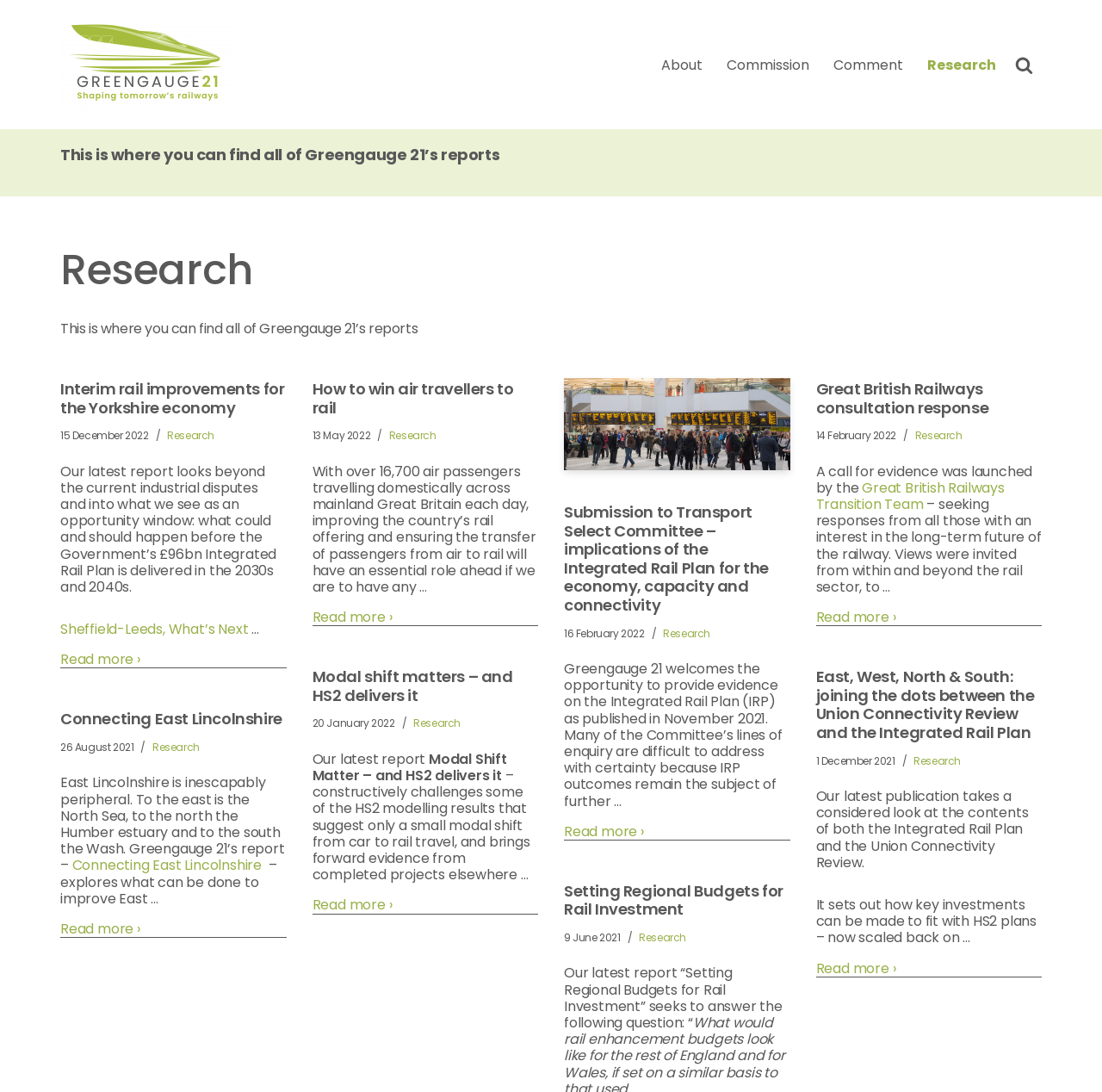Find the bounding box coordinates of the clickable element required to execute the following instruction: "Search on the website". Provide the coordinates as four float numbers between 0 and 1, i.e., [left, top, right, bottom].

[0.921, 0.051, 0.938, 0.067]